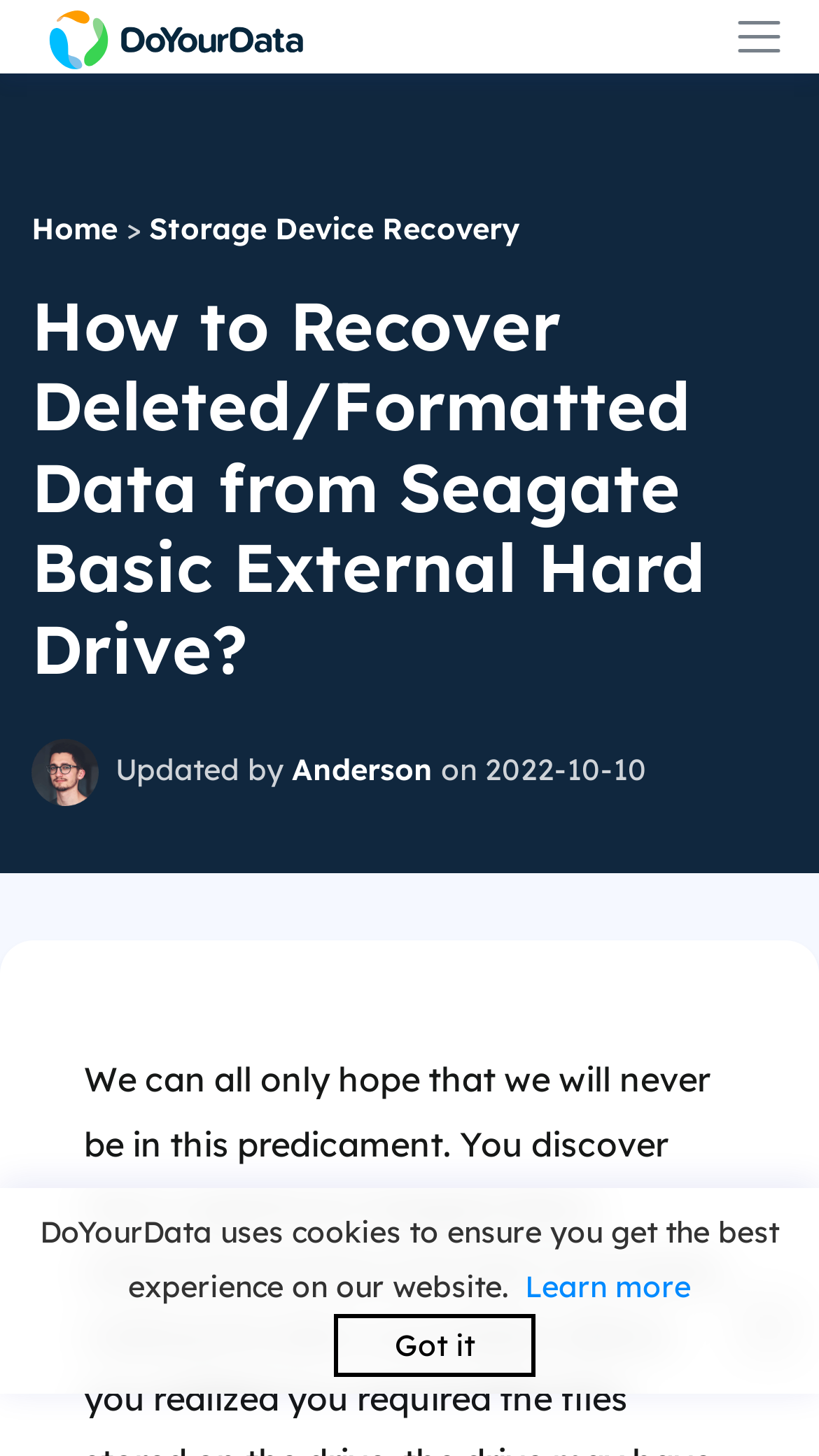Locate the headline of the webpage and generate its content.

How to Recover Deleted/Formatted Data from Seagate Basic External Hard Drive?